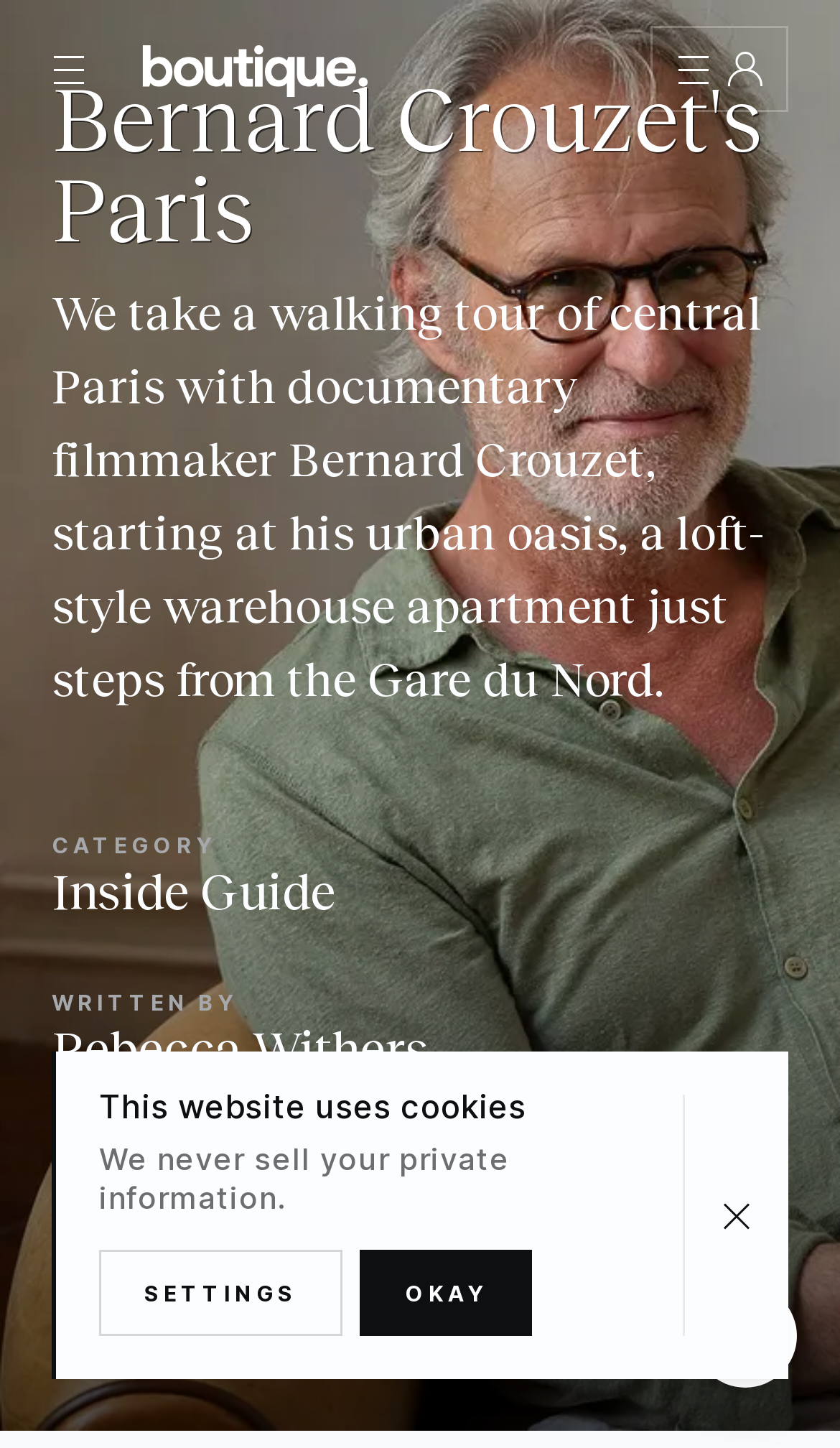Look at the image and give a detailed response to the following question: What is the theme of the article?

Based on the webpage content, I can see that the article is about a walking tour of central Paris with documentary filmmaker Bernard Crouzet, which is evident from the static text 'We take a walking tour of central Paris with documentary filmmaker Bernard Crouzet, starting at his urban oasis, a loft-style warehouse apartment just steps from the Gare du Nord.'